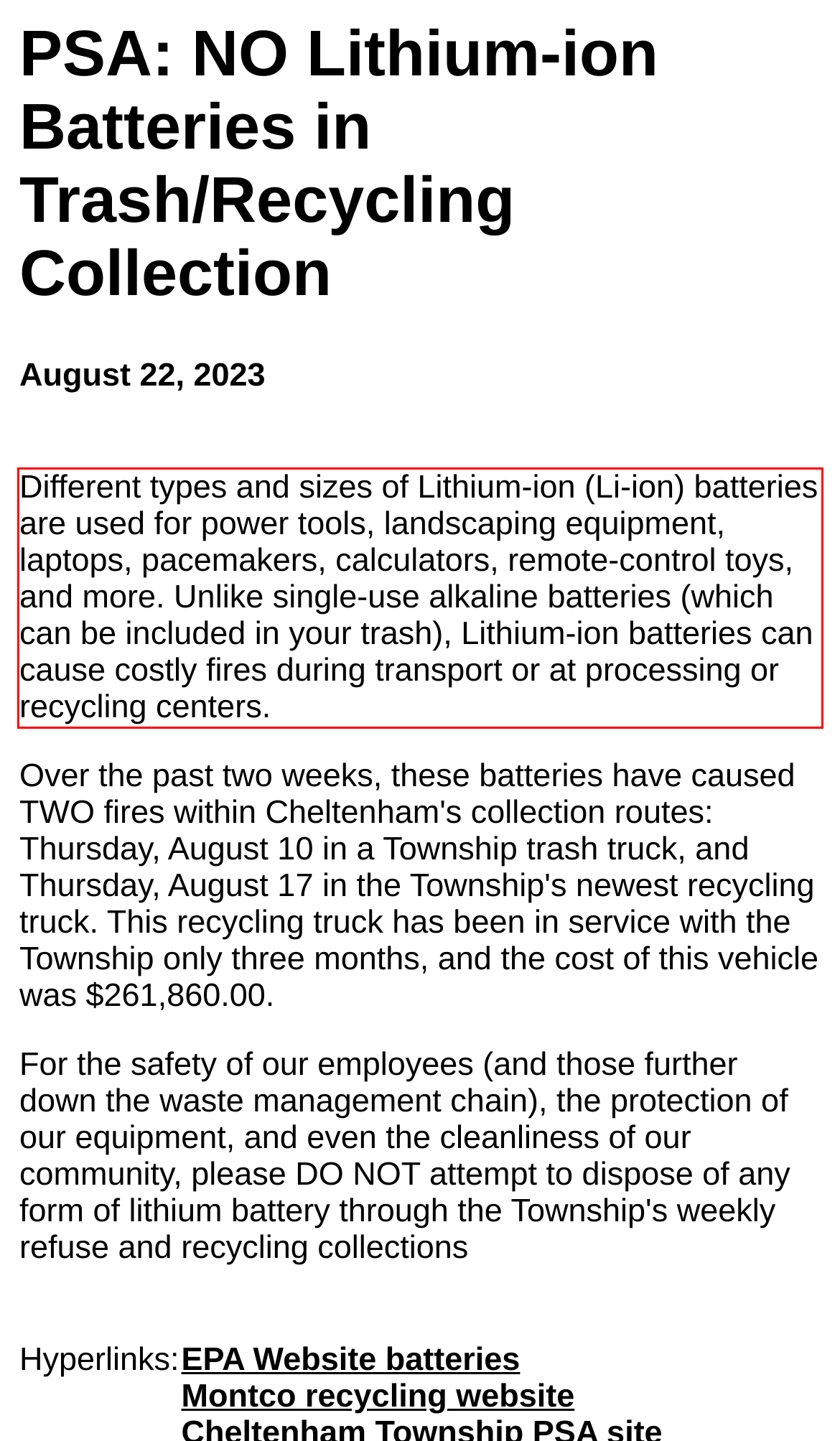Given a screenshot of a webpage containing a red bounding box, perform OCR on the text within this red bounding box and provide the text content.

Different types and sizes of Lithium-ion (Li-ion) batteries are used for power tools, landscaping equipment, laptops, pacemakers, calculators, remote-control toys, and more. Unlike single-use alkaline batteries (which can be included in your trash), Lithium-ion batteries can cause costly fires during transport or at processing or recycling centers.